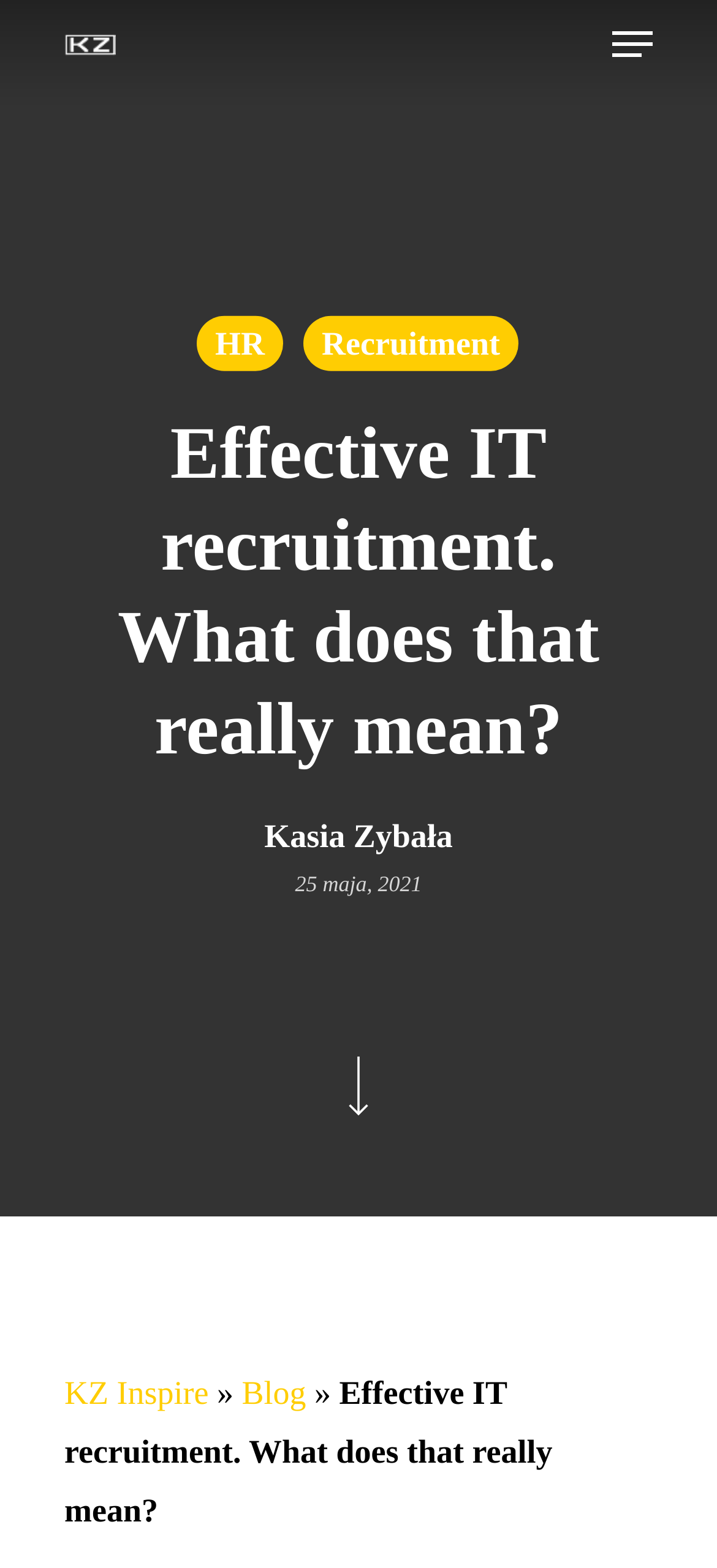Examine the screenshot and answer the question in as much detail as possible: What is the category of the blog post?

The answer can be found by looking at the link with the text 'HR' which is located at the coordinates [0.274, 0.201, 0.395, 0.236]. This link is likely to be one of the categories of the blog post.